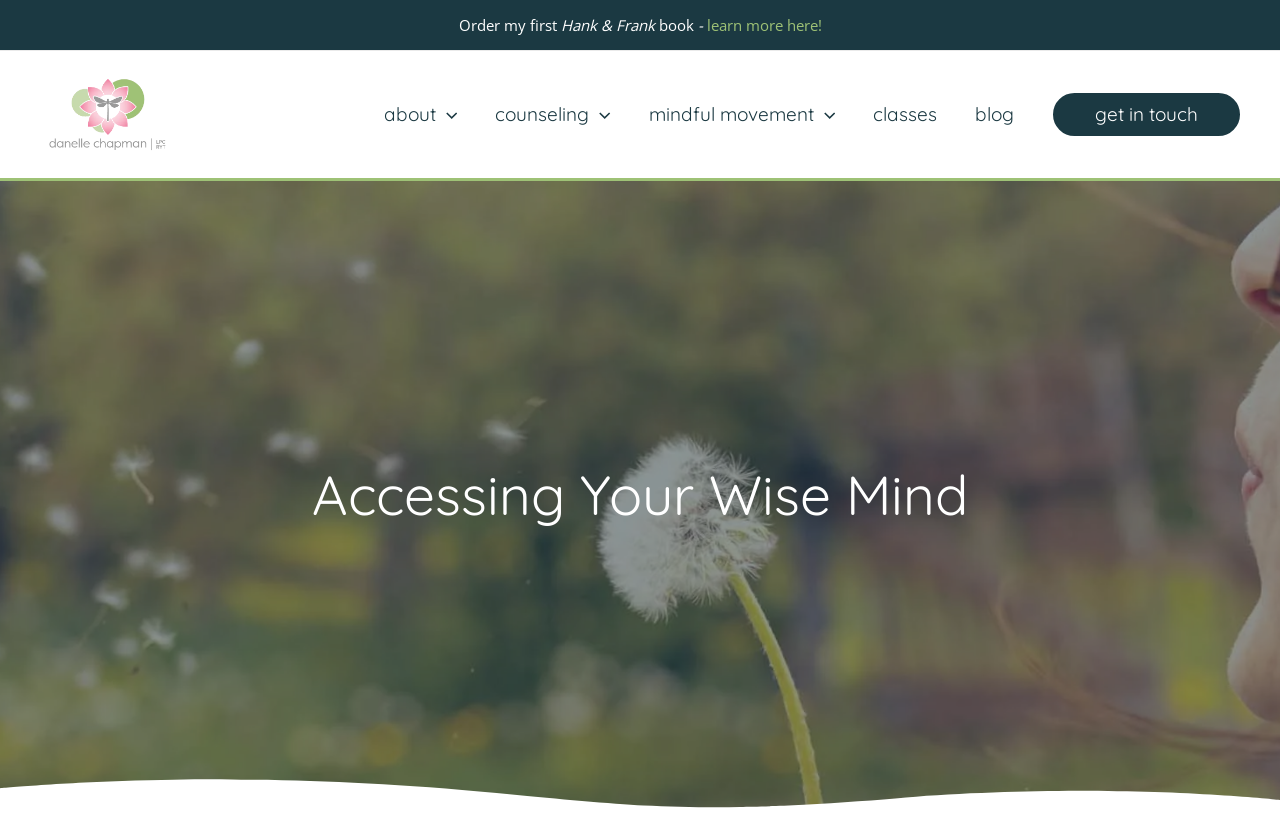Determine which piece of text is the heading of the webpage and provide it.

Accessing Your Wise Mind